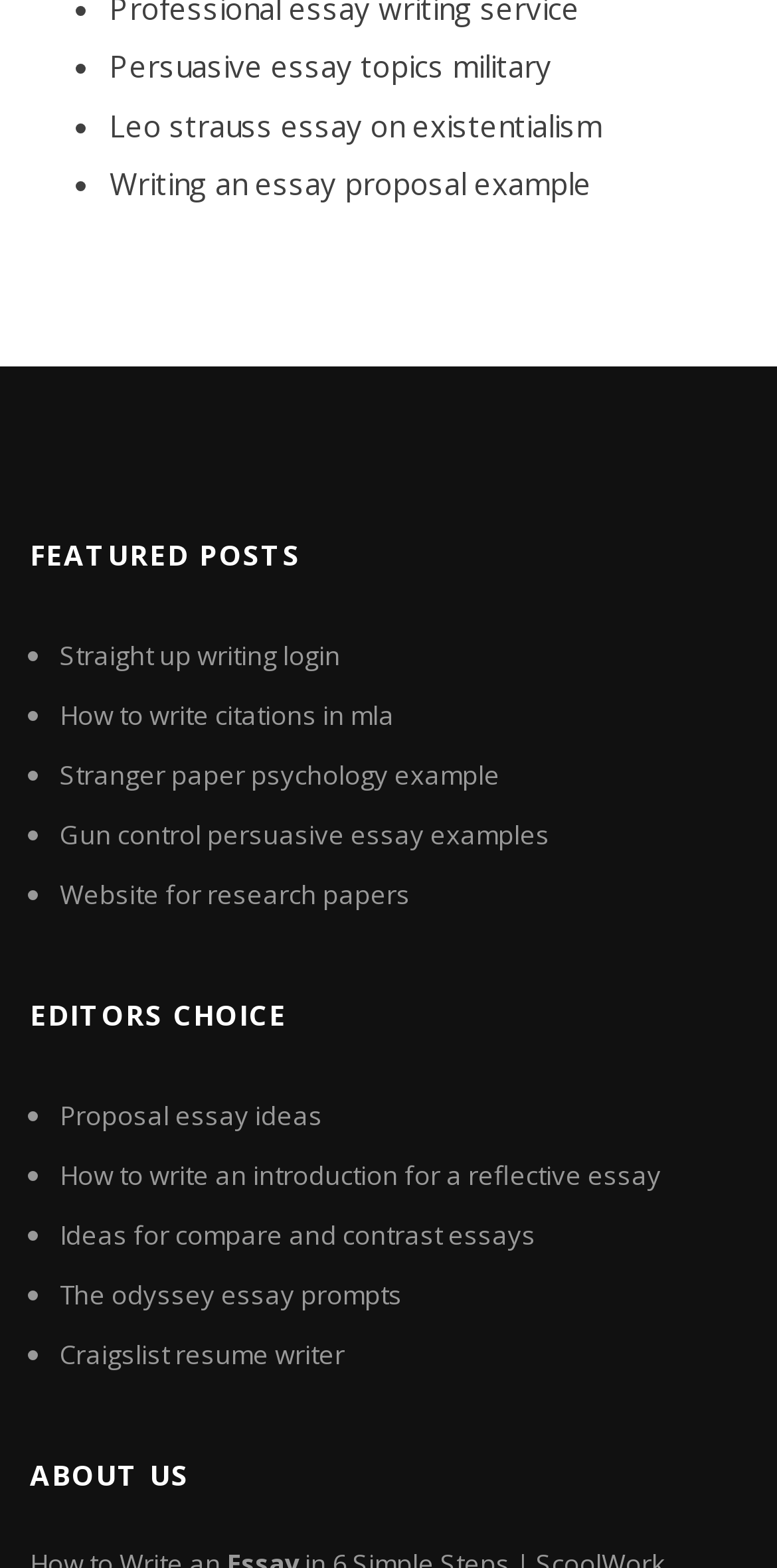What is the topic of the first editor's choice?
Use the image to answer the question with a single word or phrase.

Proposal essay ideas